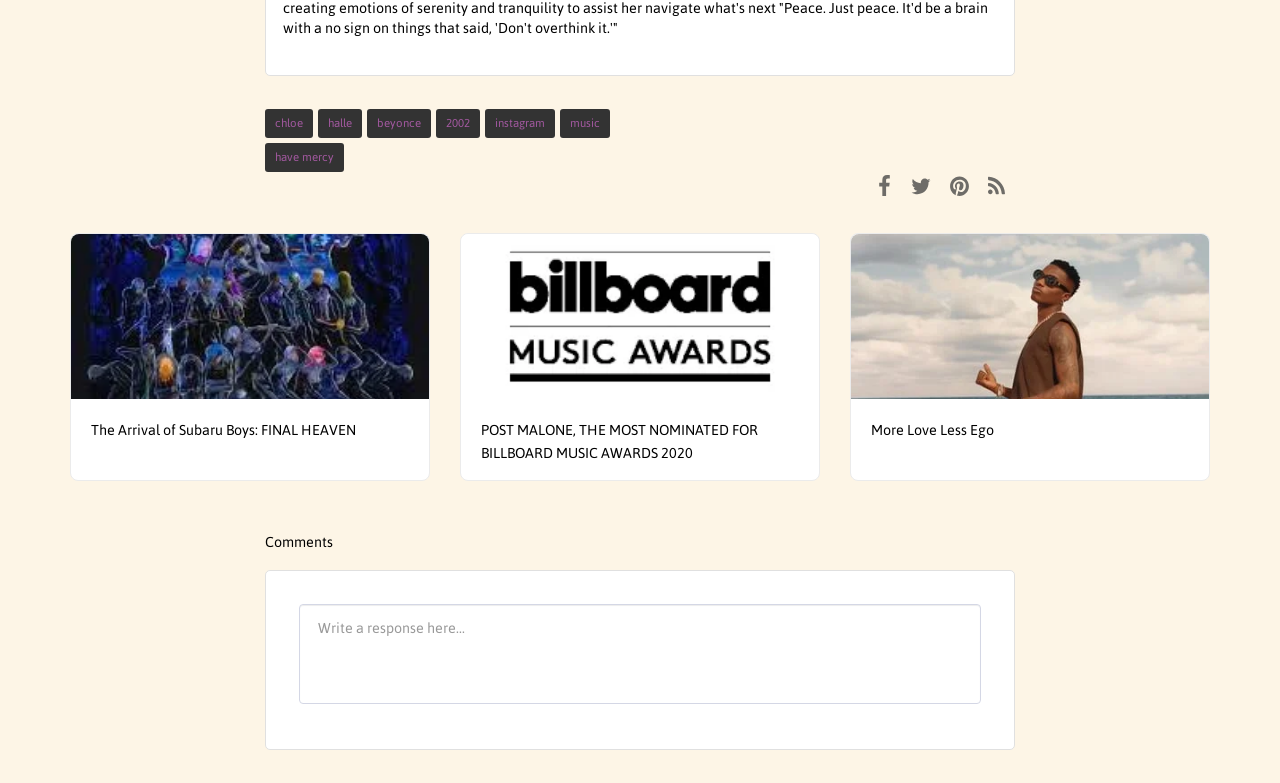Using the information in the image, give a detailed answer to the following question: What is the section below the links?

Below the links, there is a StaticText element with the text 'Comments', which suggests that this section is for comments or responses.